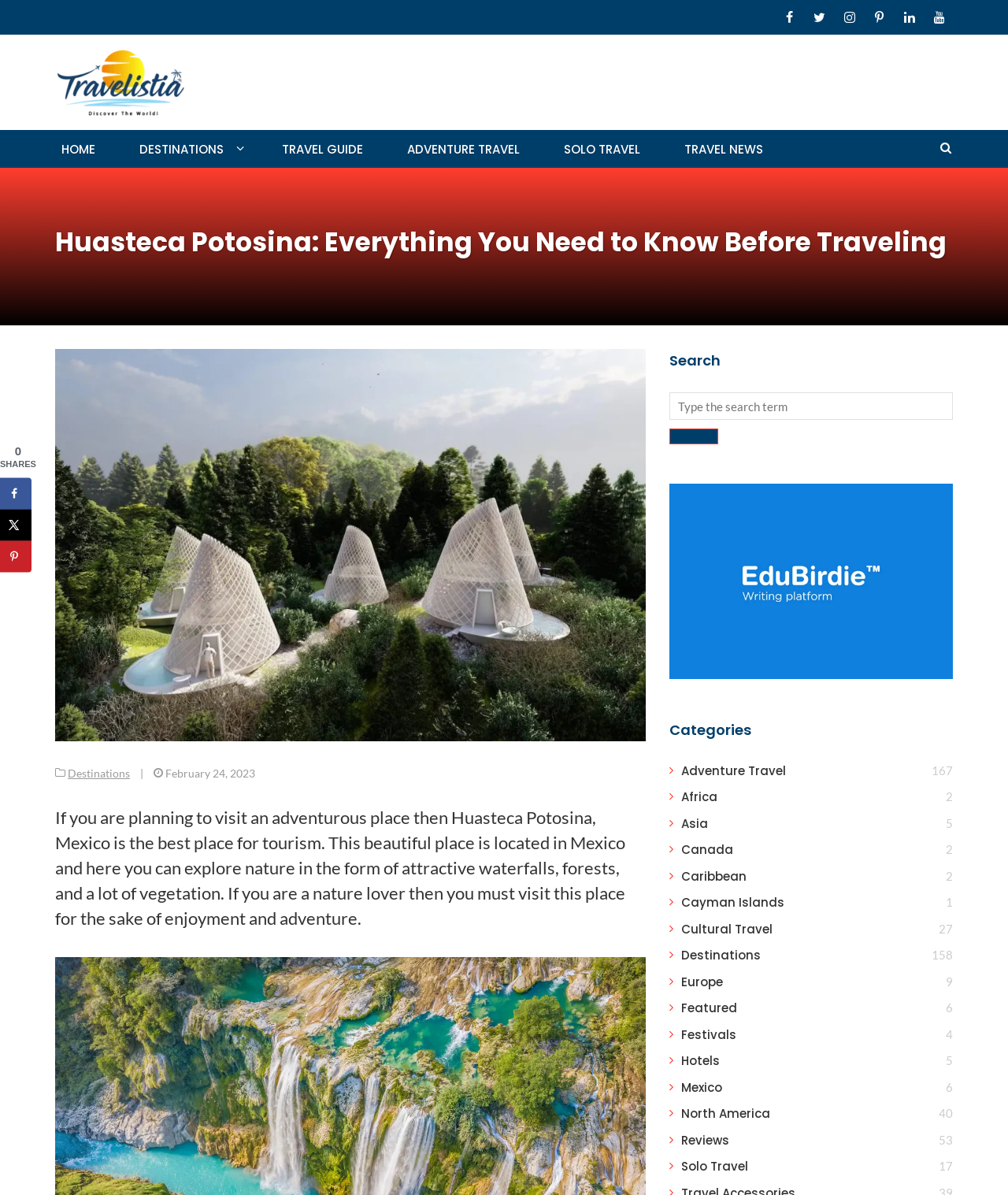Please identify the bounding box coordinates of the element that needs to be clicked to perform the following instruction: "Share on Facebook".

[0.0, 0.4, 0.031, 0.426]